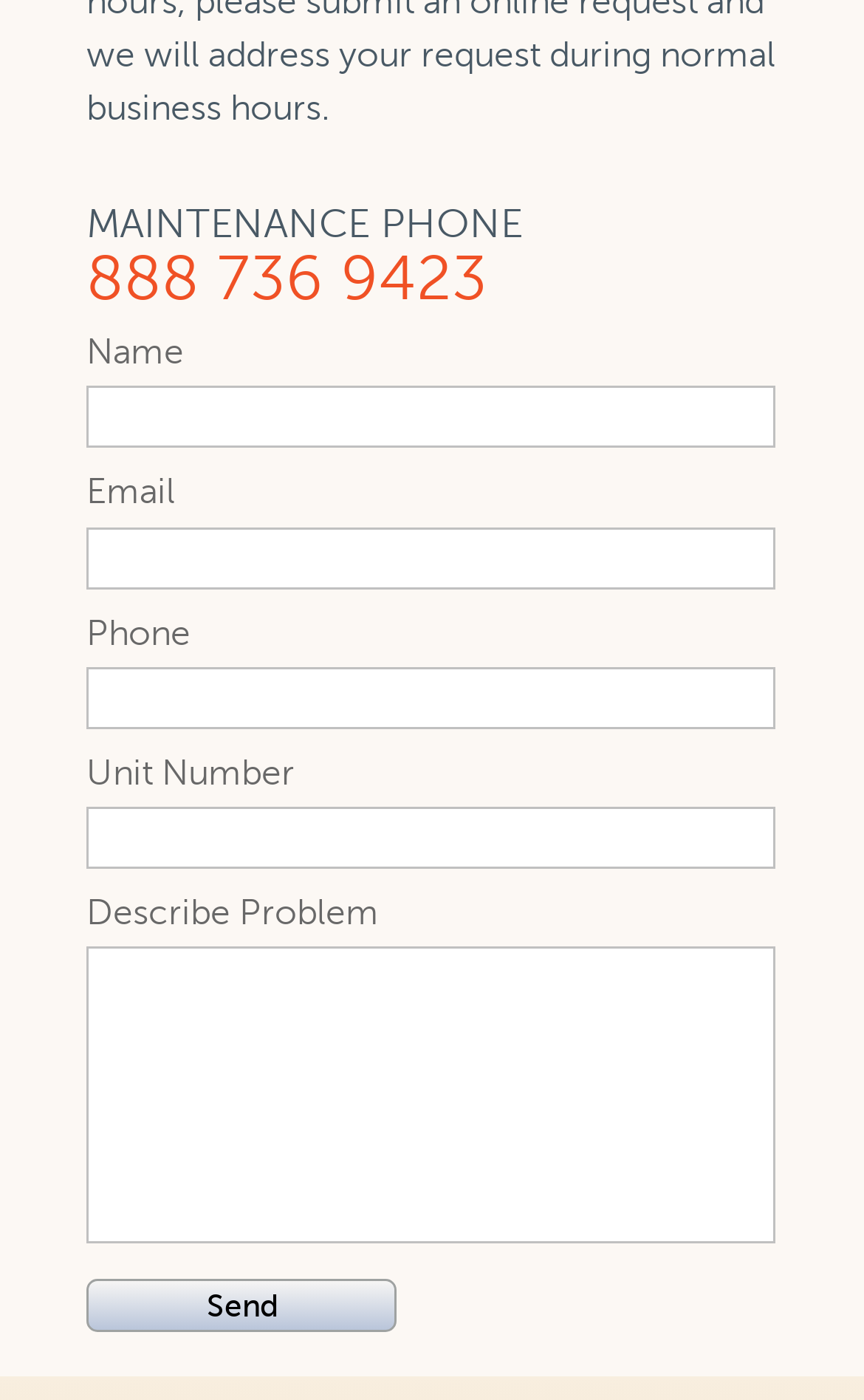What is the label of the first text field?
Please provide a detailed and comprehensive answer to the question.

The first text field on the webpage is labeled as 'Name', indicating that users should enter their name in this field.